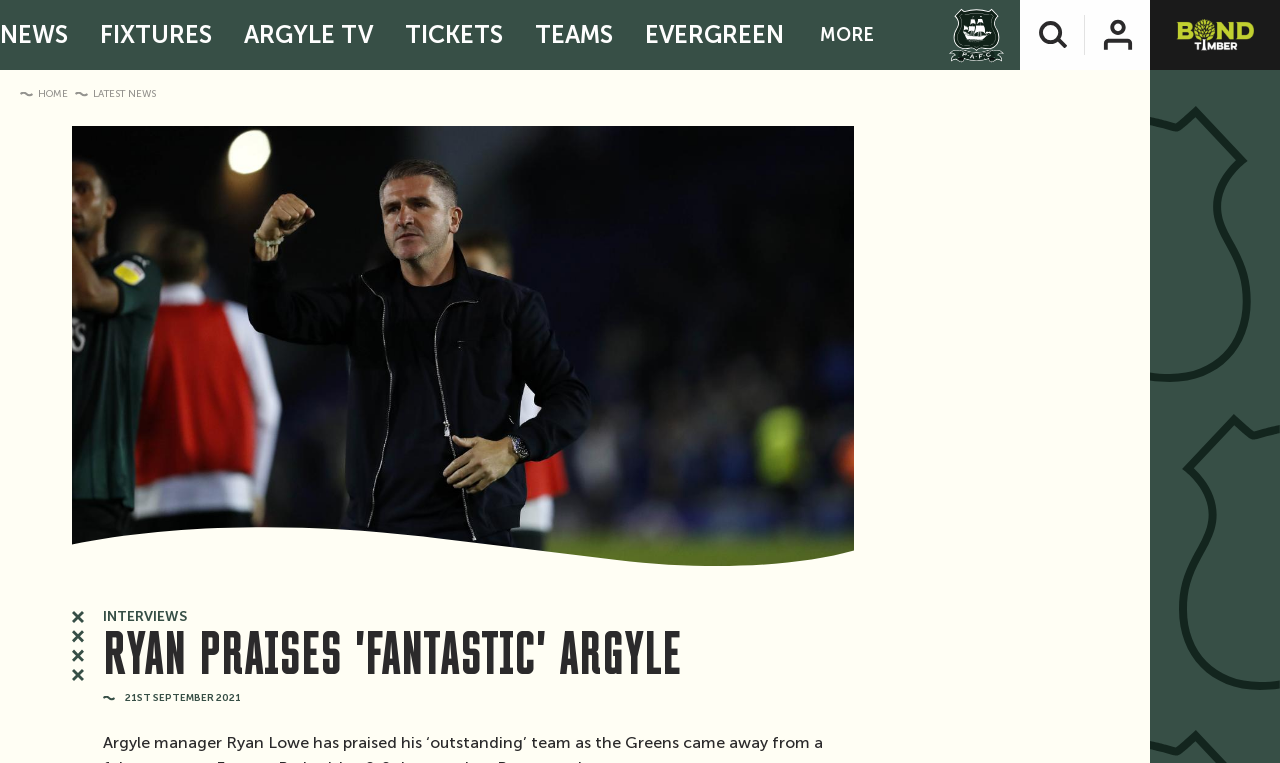What is the name of the football club?
We need a detailed and exhaustive answer to the question. Please elaborate.

I inferred this answer by looking at the image with the text 'Plymouth Argyle FC' and the link with the same text, which suggests that it is the name of the football club.